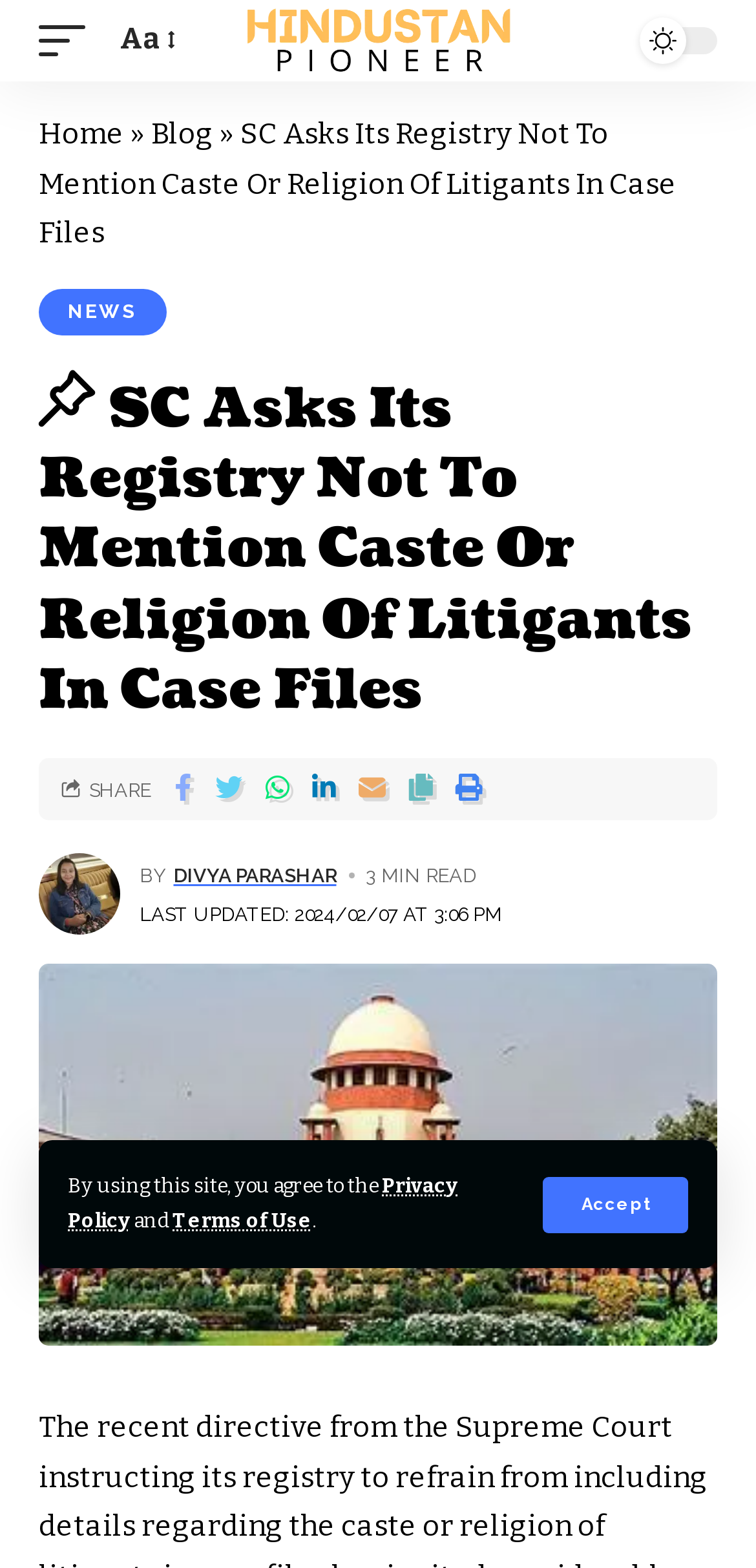Using the provided element description "Divya Parashar", determine the bounding box coordinates of the UI element.

[0.229, 0.548, 0.445, 0.569]